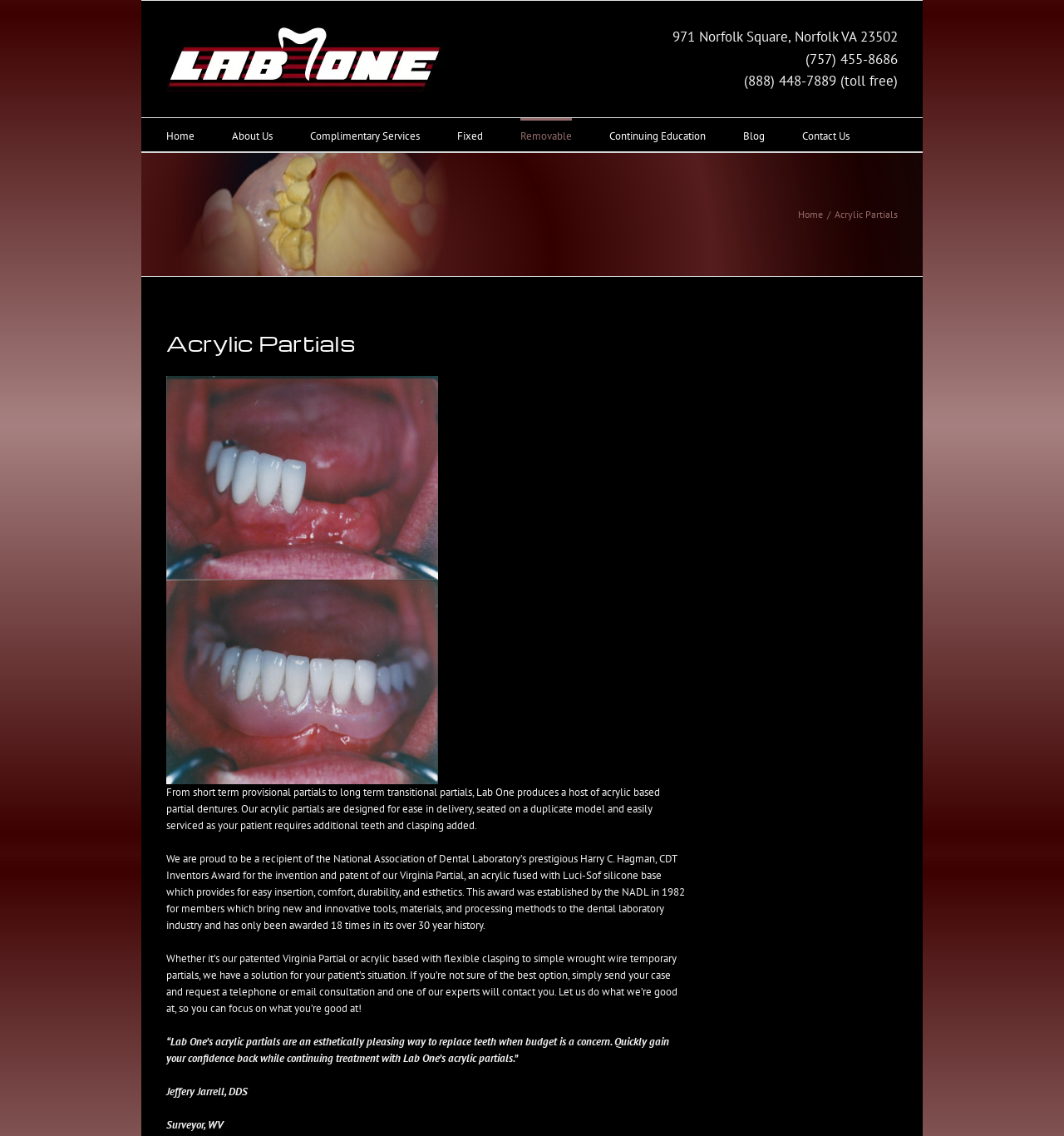Determine the bounding box for the described HTML element: "Continuing Education". Ensure the coordinates are four float numbers between 0 and 1 in the format [left, top, right, bottom].

[0.573, 0.104, 0.663, 0.133]